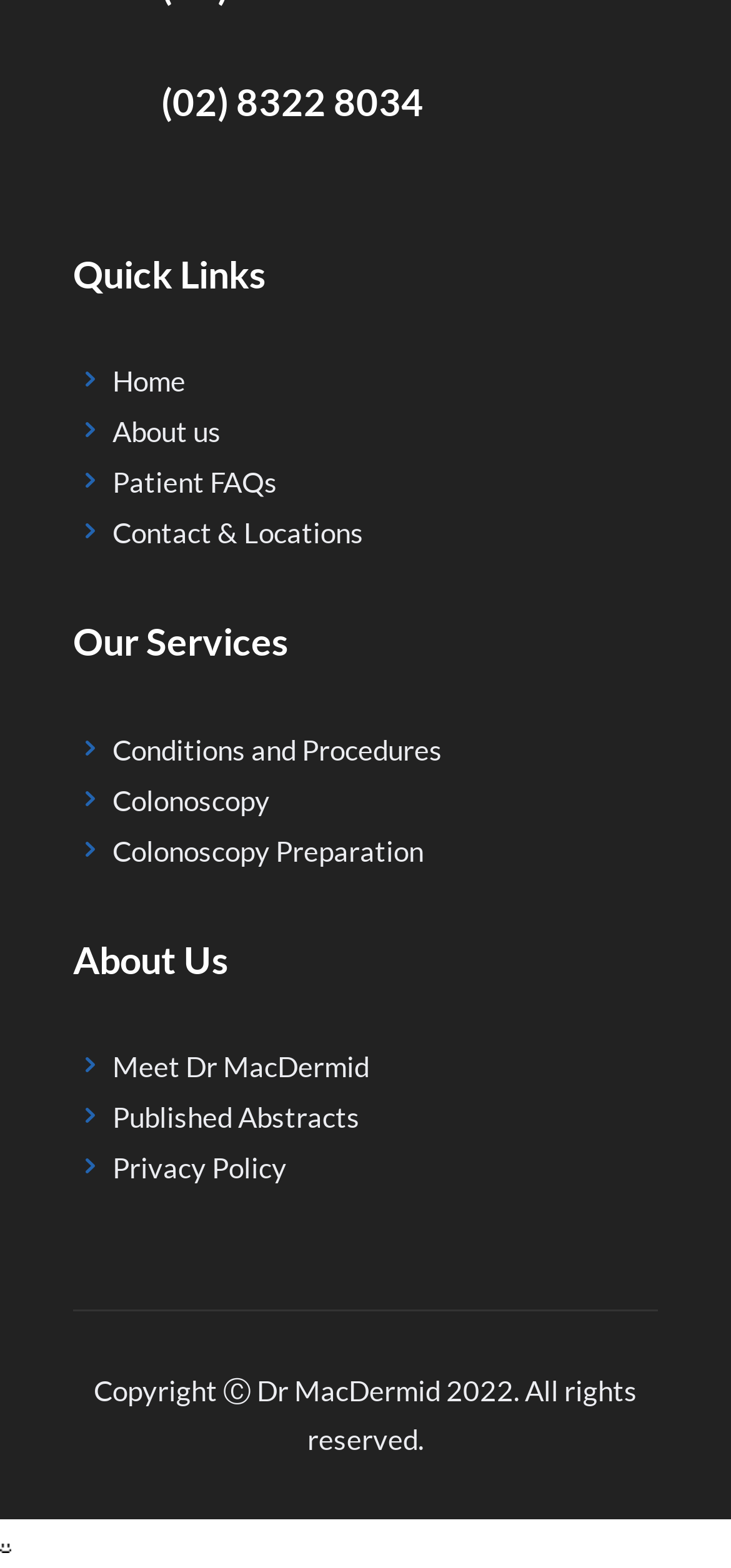What is the last service listed?
Please answer the question as detailed as possible.

The services are listed under the 'Our Services' heading, and the last service listed is 'Colonoscopy Preparation', which is a clickable link.